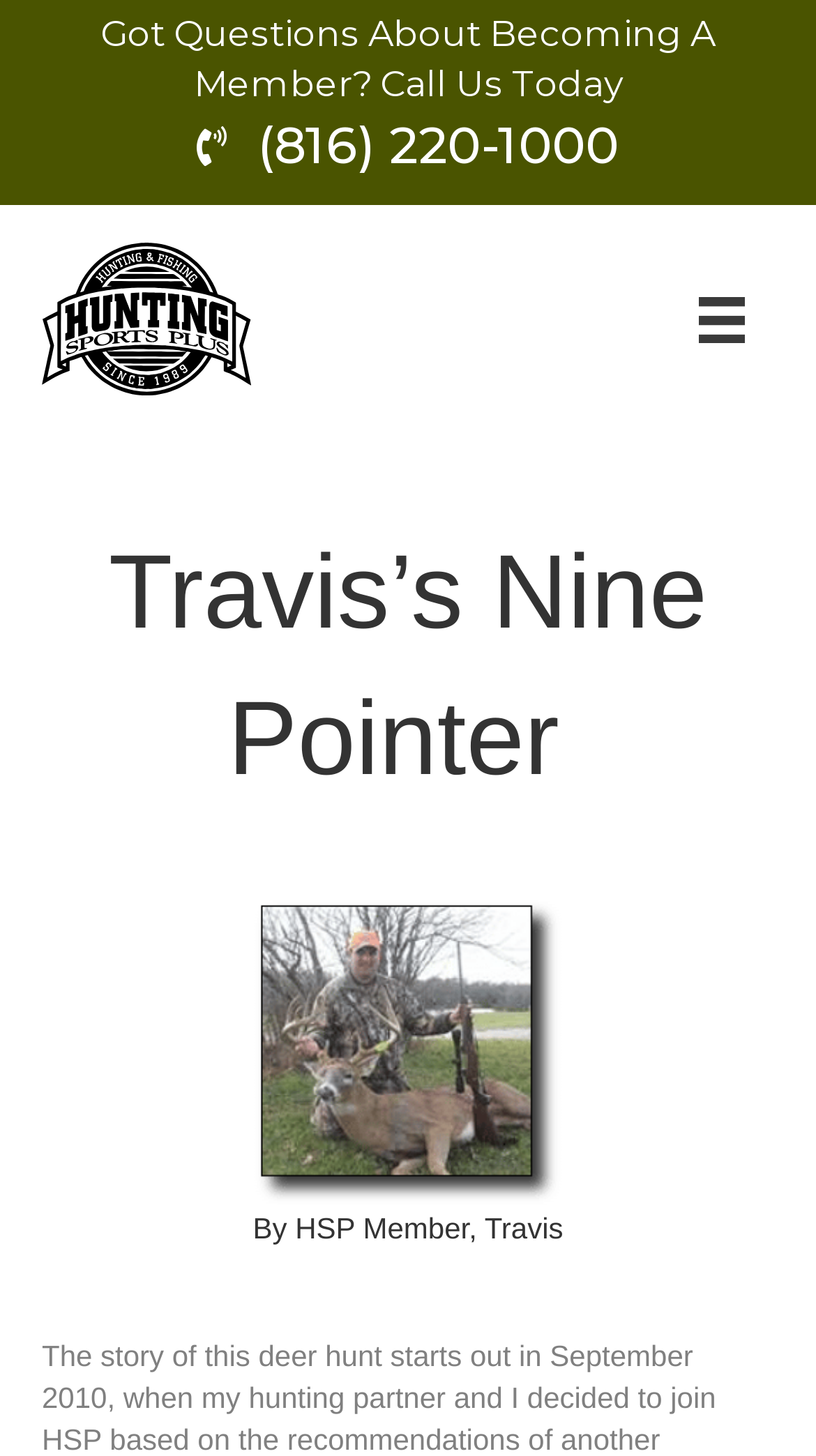Create a detailed summary of the webpage's content and design.

The webpage is about Travis's Nine Pointer, a topic related to hunting sports. At the top, there is a heading that reads "Got Questions About Becoming A Member? Call Us Today" with a phone number "(816) 220-1000" displayed below it. To the right of the phone number, there is a link to "hunting-sports-plus" accompanied by a small image with the same name.

On the top right corner, there is a button labeled "Menu" with a small icon next to it. Below the phone number and the link, there is a prominent heading that reads "Travis’s Nine Pointer". 

Underneath the heading, there is a large image attributed to "By HSP Member, Travis", which takes up a significant portion of the page. Above the image, there is a heading with the same text "By HSP Member, Travis", which serves as a caption for the image.